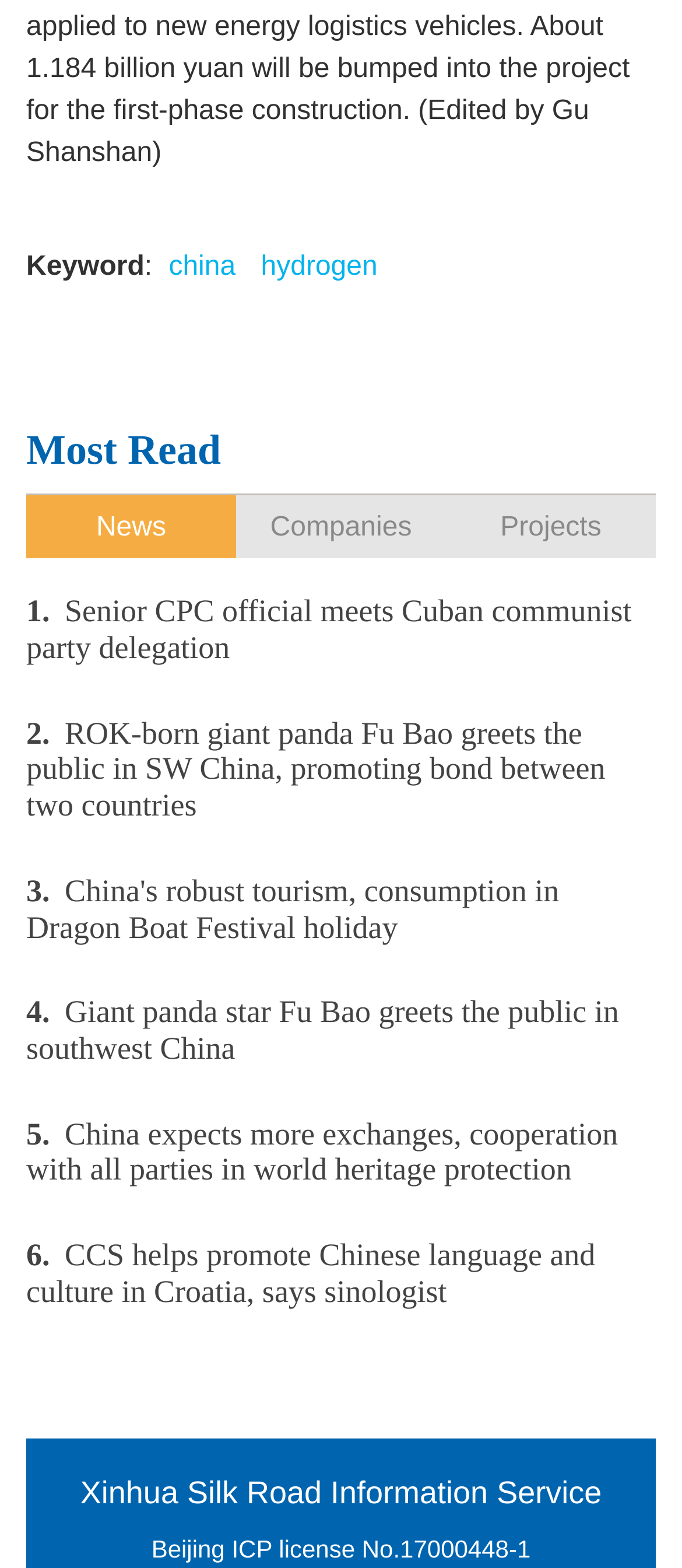What is the keyword mentioned on the webpage?
Look at the screenshot and respond with one word or a short phrase.

china